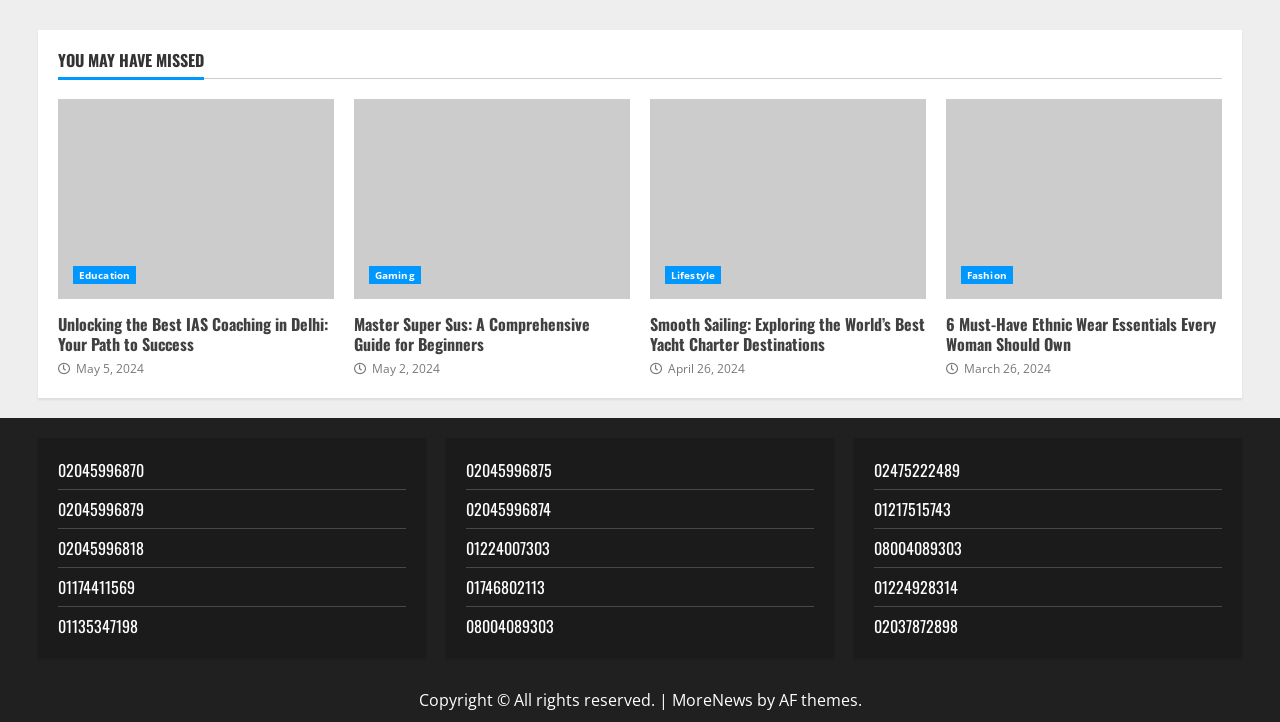How many minutes does it take to read the article 'Master Super Sus: A Comprehensive Guide for Beginners'?
Please ensure your answer to the question is detailed and covers all necessary aspects.

The reading time of the article 'Master Super Sus: A Comprehensive Guide for Beginners' can be determined by looking at the StaticText '3 min read' which is located near the article title and has a bounding box coordinate of [0.298, 0.161, 0.352, 0.185]. This suggests that the article takes 3 minutes to read.